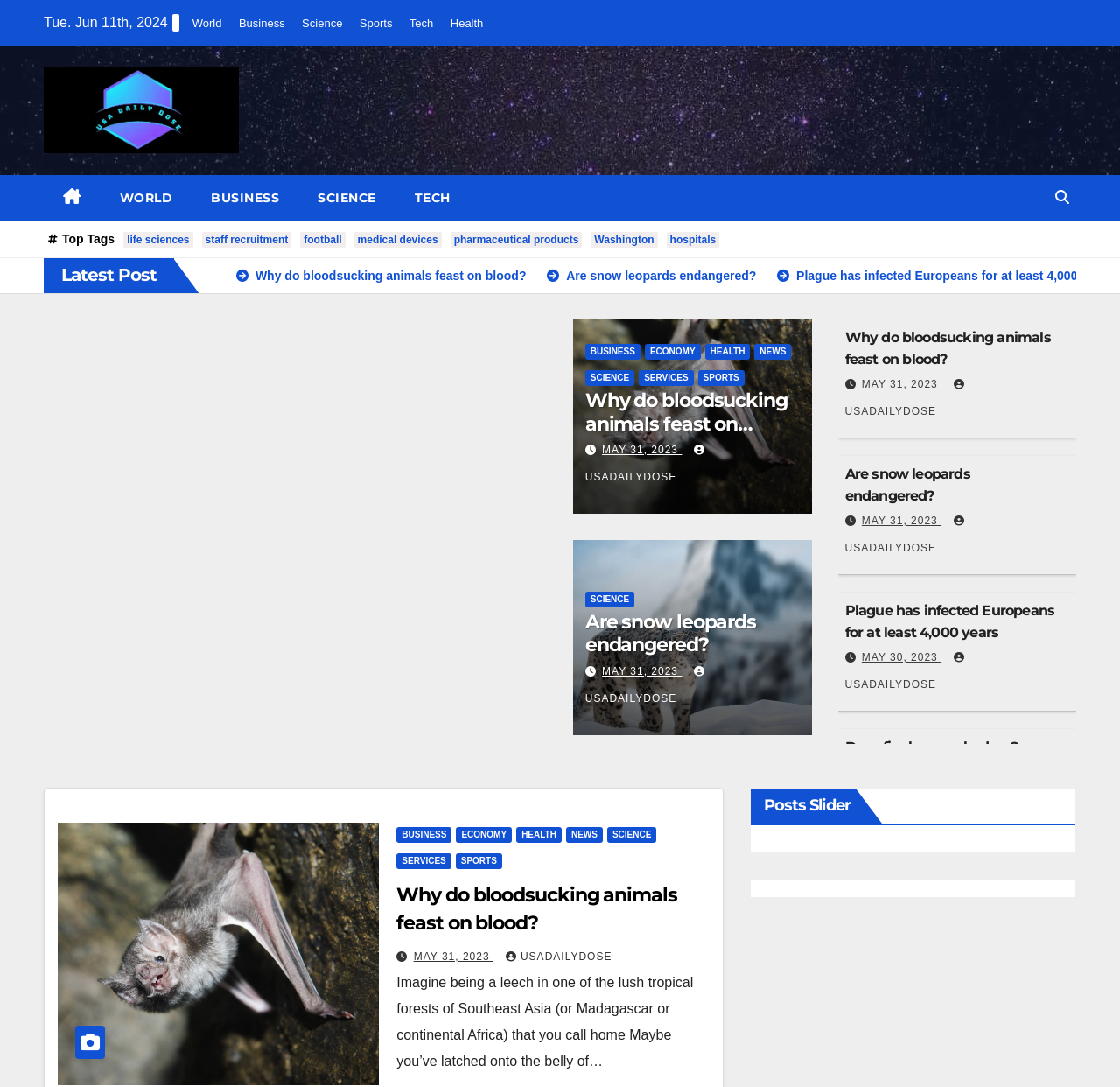Given the element description "staff recruitment" in the screenshot, predict the bounding box coordinates of that UI element.

[0.18, 0.213, 0.26, 0.227]